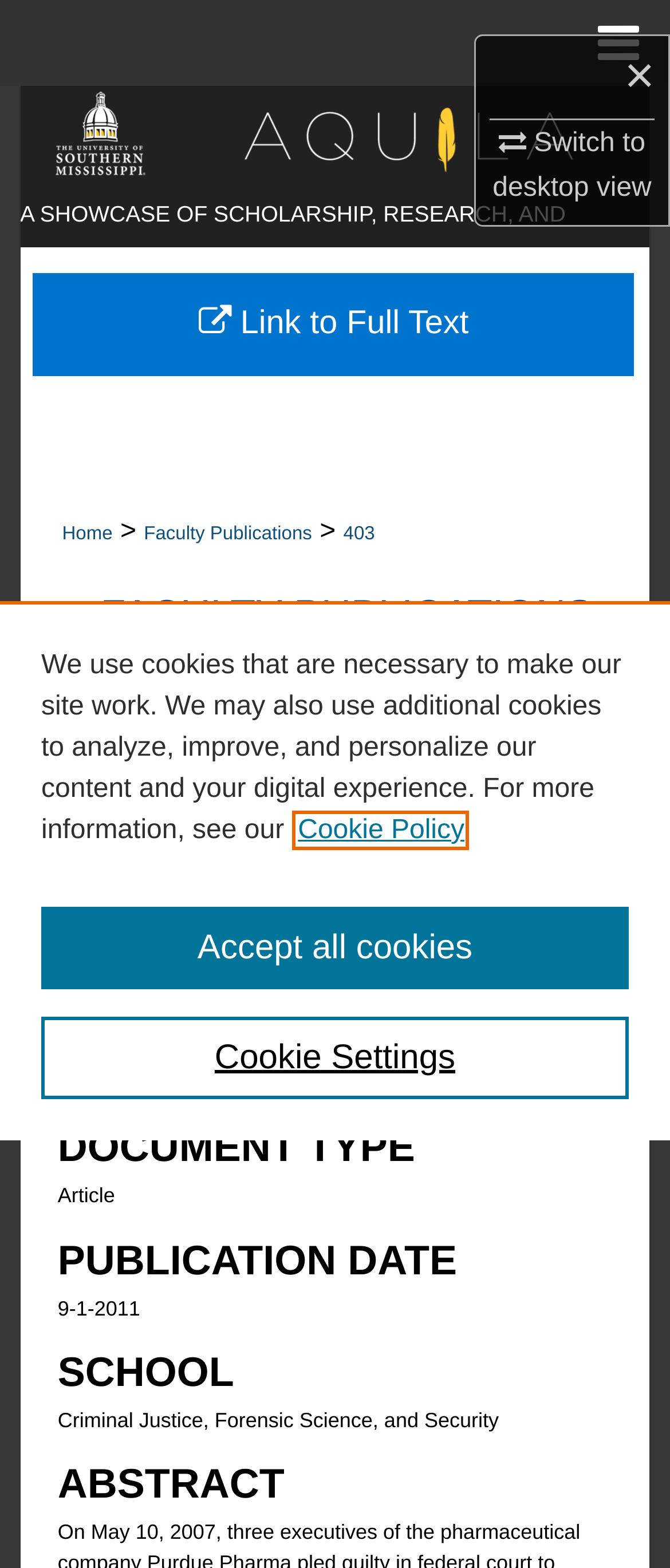Provide a brief response in the form of a single word or phrase:
What is the name of the university mentioned in the logo?

University of Southern Mississippi